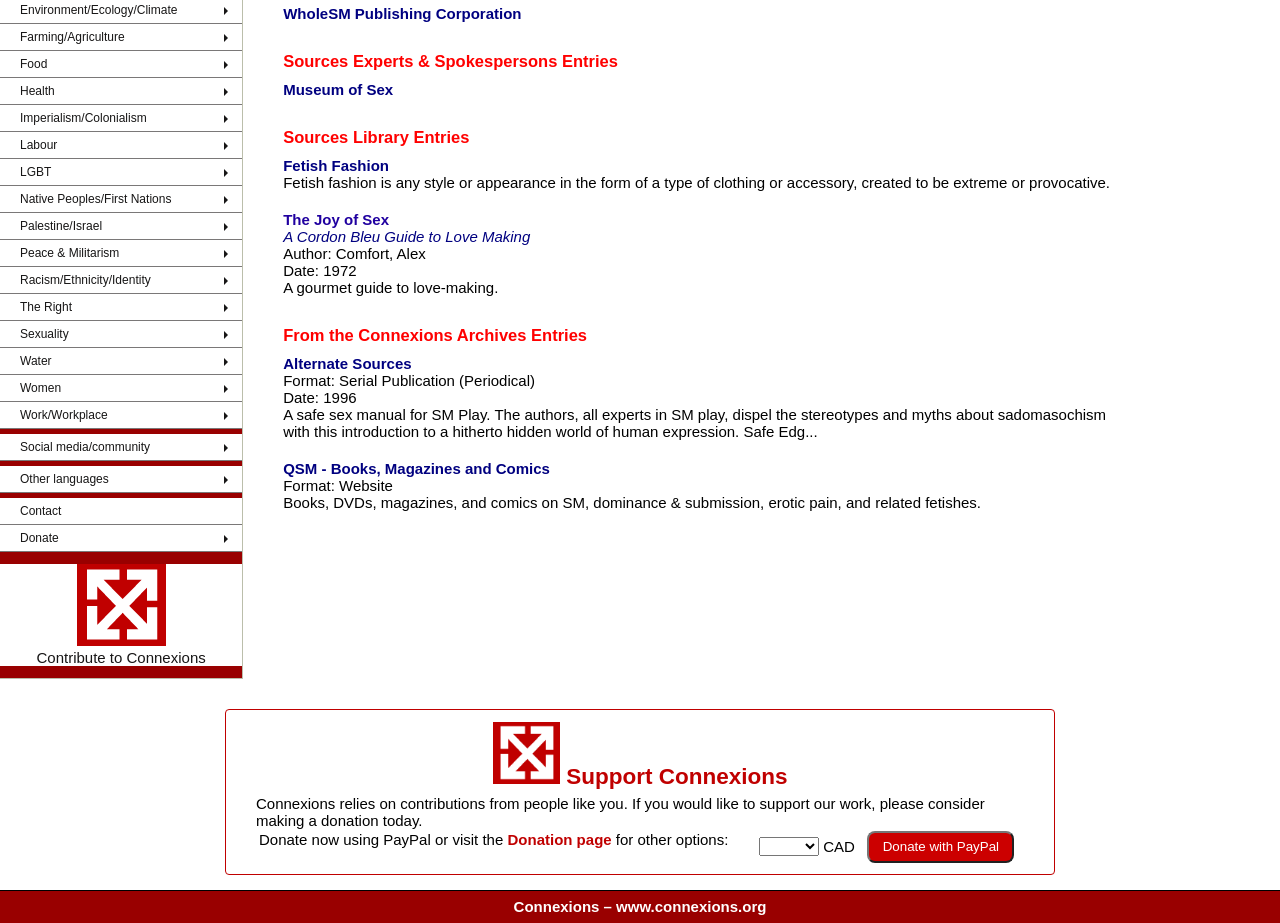Provide the bounding box coordinates of the HTML element described as: "Women". The bounding box coordinates should be four float numbers between 0 and 1, i.e., [left, top, right, bottom].

[0.0, 0.406, 0.189, 0.436]